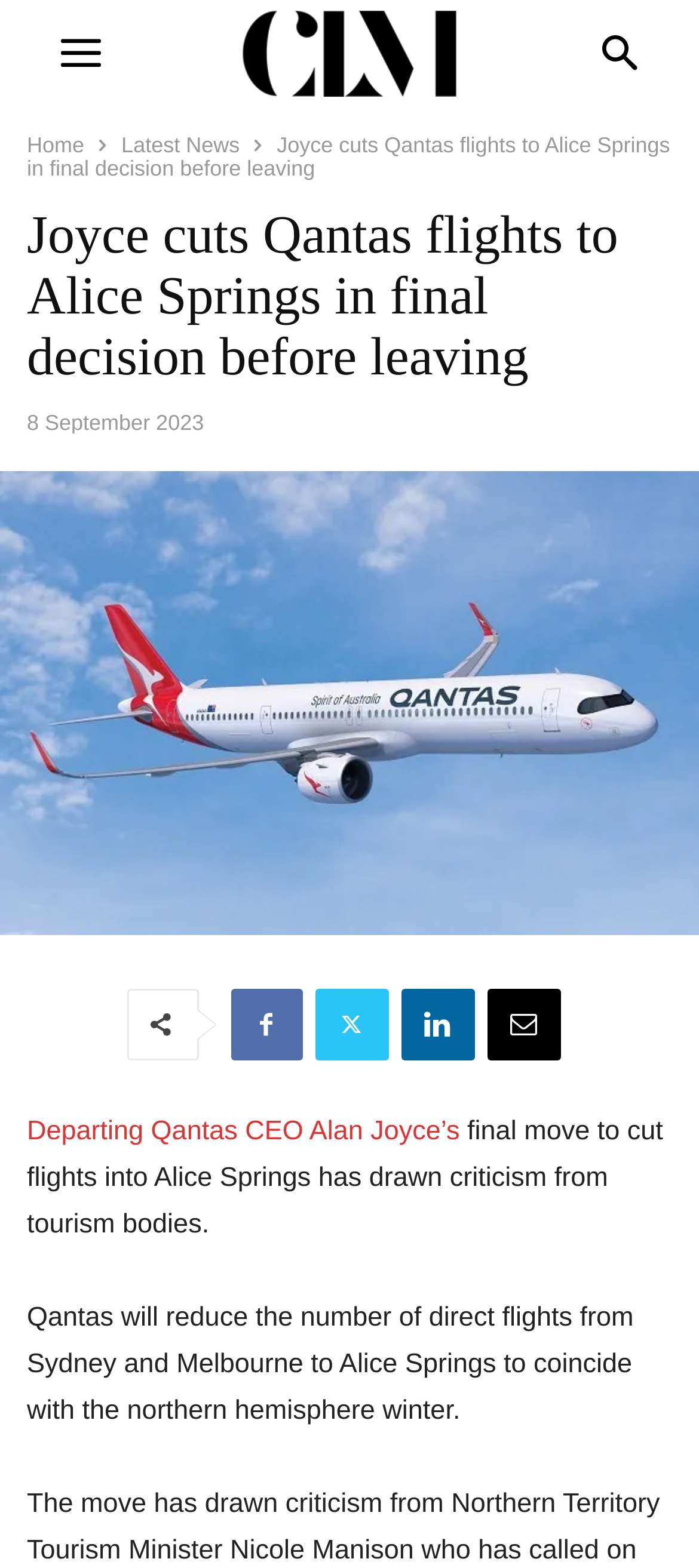Describe all the visual and textual components of the webpage comprehensively.

The webpage appears to be a news article about Qantas CEO Alan Joyce's decision to cut flights to Alice Springs. At the top of the page, there is an image of "CIM Business Events" taking up about two-thirds of the width. Below the image, there are two links, "Home" and "Latest News", positioned side by side. 

The main content of the article begins with a heading that reads "Joyce cuts Qantas flights to Alice Springs in final decision before leaving". This heading is followed by a timestamp indicating the article was published on "8 September 2023". 

Below the timestamp, there is a link to "qantas" accompanied by an image of the Qantas logo, which spans the entire width of the page. 

The article's main text is divided into three paragraphs. The first paragraph starts with a link to "Departing Qantas CEO Alan Joyce’s" and continues with the text "final move to cut flights into Alice Springs has drawn criticism from tourism bodies." The second paragraph describes the impact of the decision on direct flights from Sydney and Melbourne to Alice Springs. 

On the right side of the page, there are four social media links, represented by icons, positioned vertically.